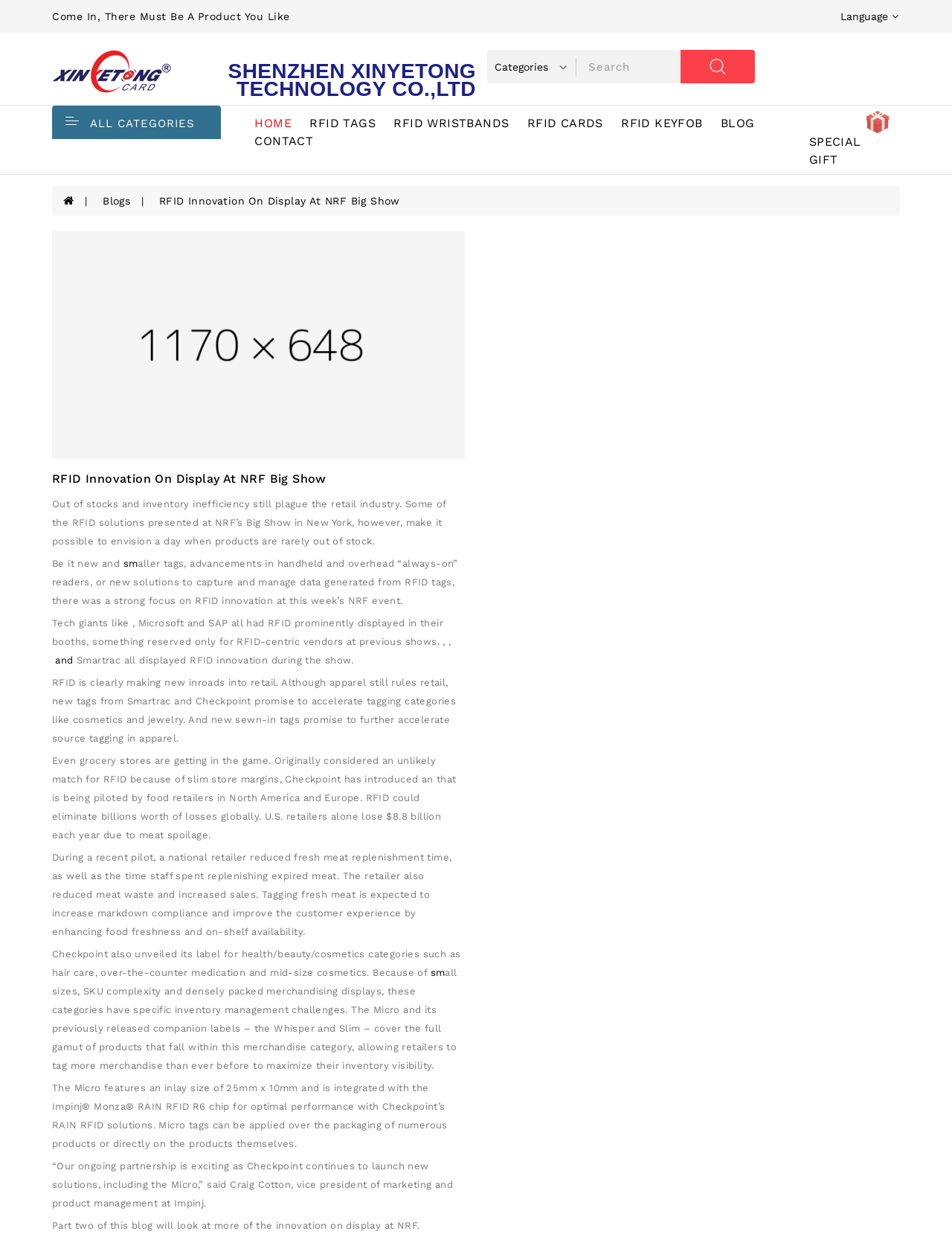Specify the bounding box coordinates of the element's region that should be clicked to achieve the following instruction: "Contact the company". The bounding box coordinates consist of four float numbers between 0 and 1, in the format [left, top, right, bottom].

[0.267, 0.108, 0.329, 0.12]